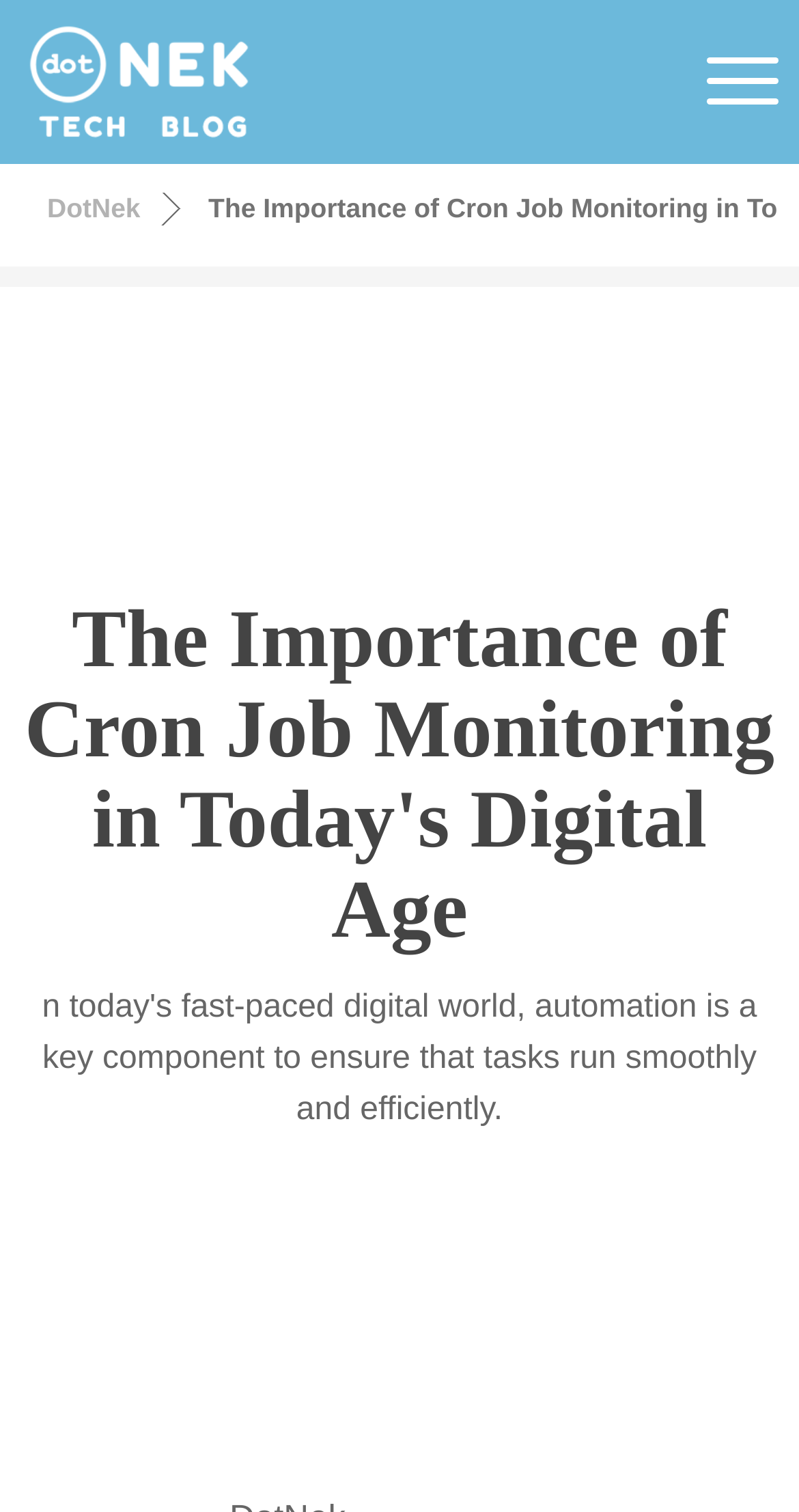Using the webpage screenshot, locate the HTML element that fits the following description and provide its bounding box: "alt="DotNek Tech Blog"".

[0.0, 0.0, 0.342, 0.108]